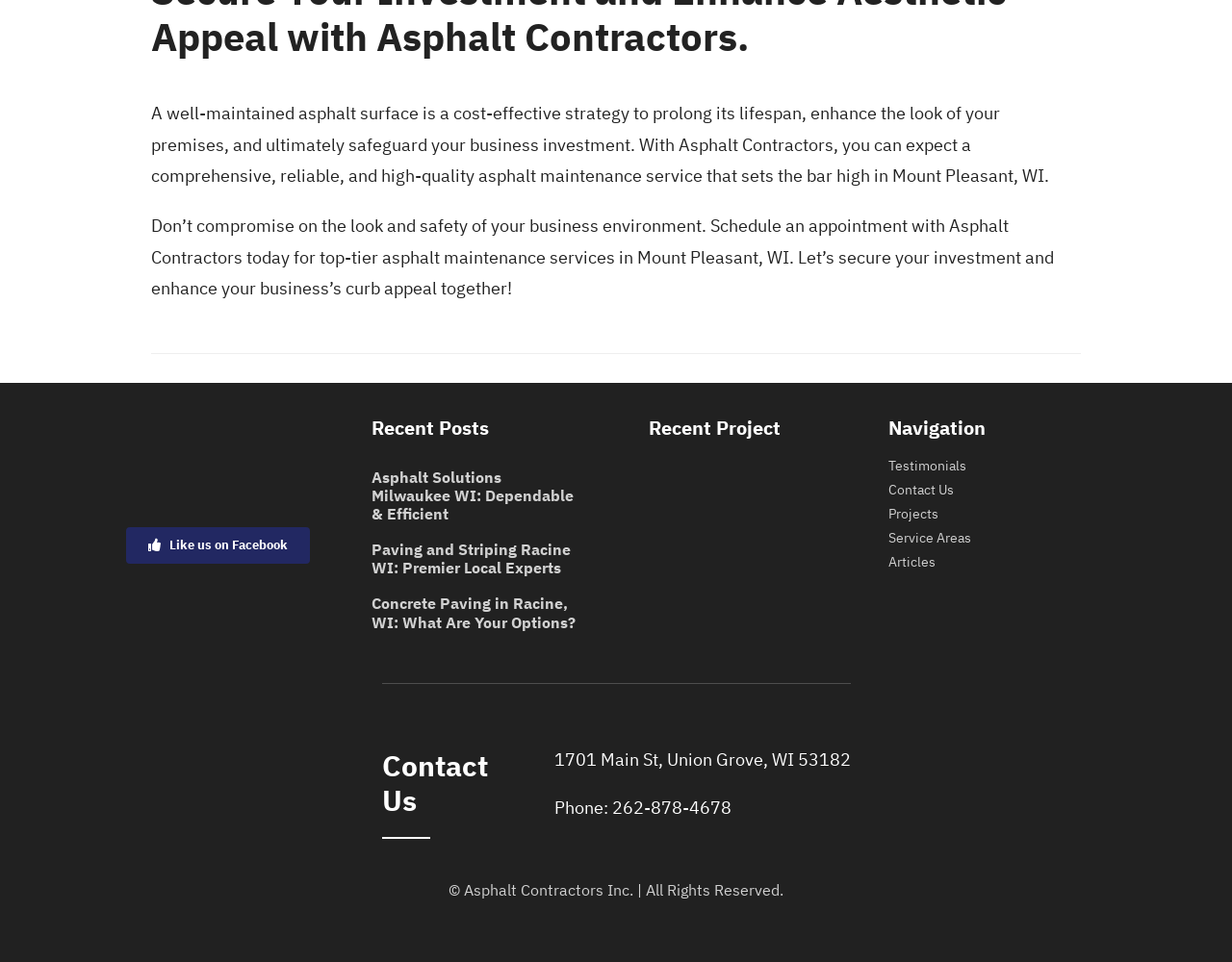Locate the UI element described by HOME and provide its bounding box coordinates. Use the format (top-left x, top-left y, bottom-right x, bottom-right y) with all values as floating point numbers between 0 and 1.

None